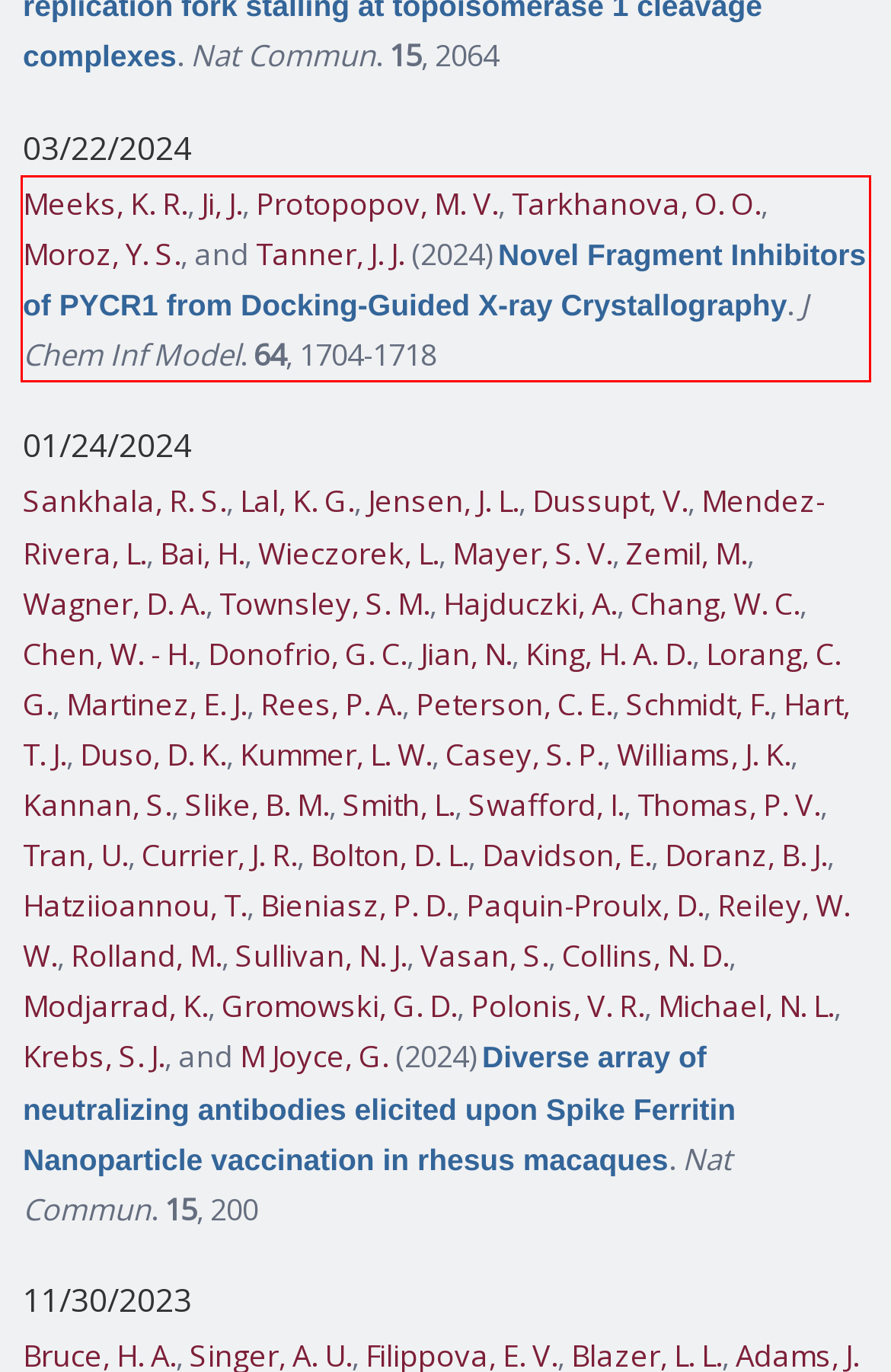Within the screenshot of a webpage, identify the red bounding box and perform OCR to capture the text content it contains.

Meeks, K. R., Ji, J., Protopopov, M. V., Tarkhanova, O. O., Moroz, Y. S., and Tanner, J. J. (2024) Novel Fragment Inhibitors of PYCR1 from Docking-Guided X-ray Crystallography. J Chem Inf Model. 64, 1704-1718